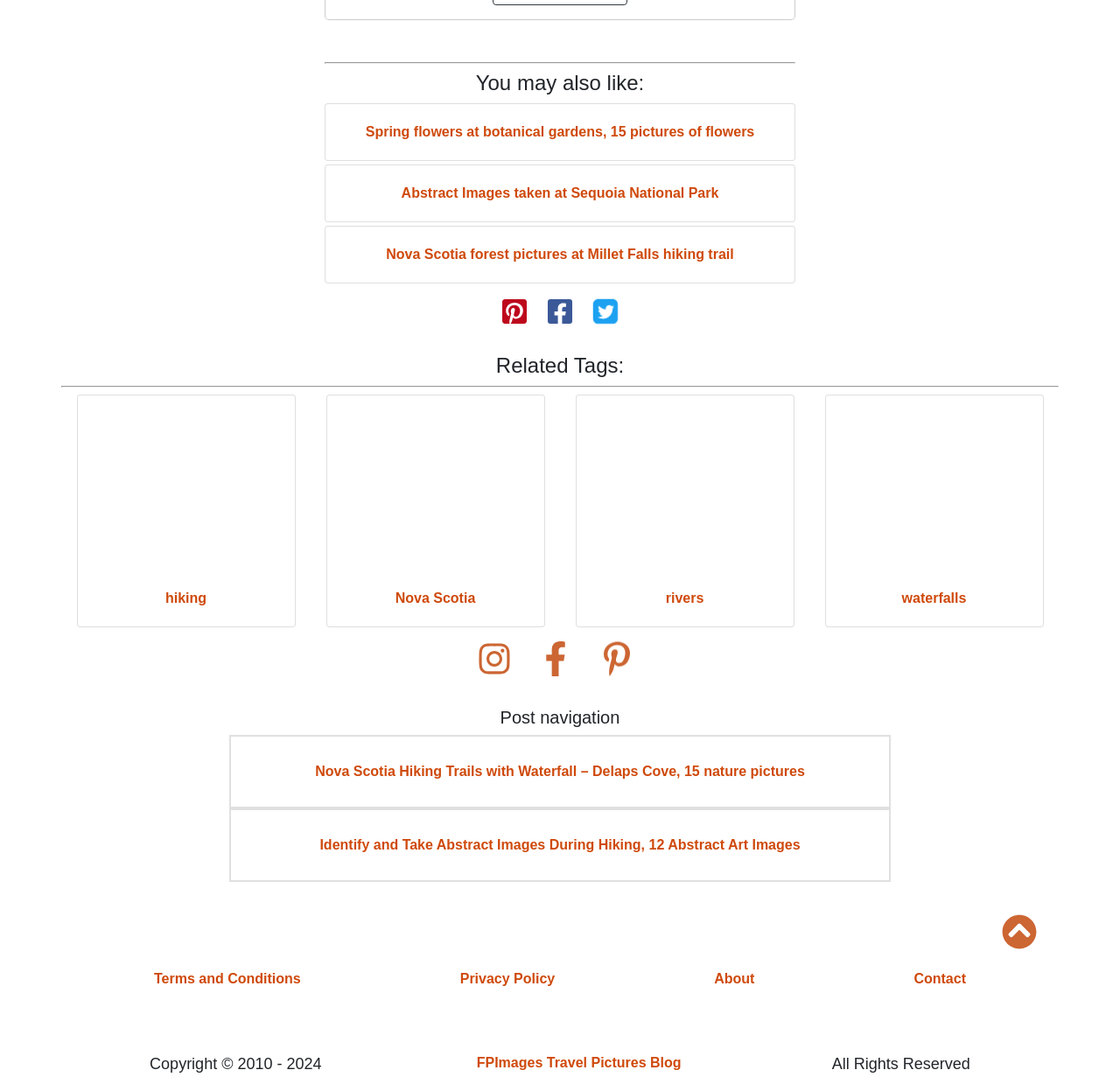Please provide a one-word or short phrase answer to the question:
How many social media platforms can you share on?

3